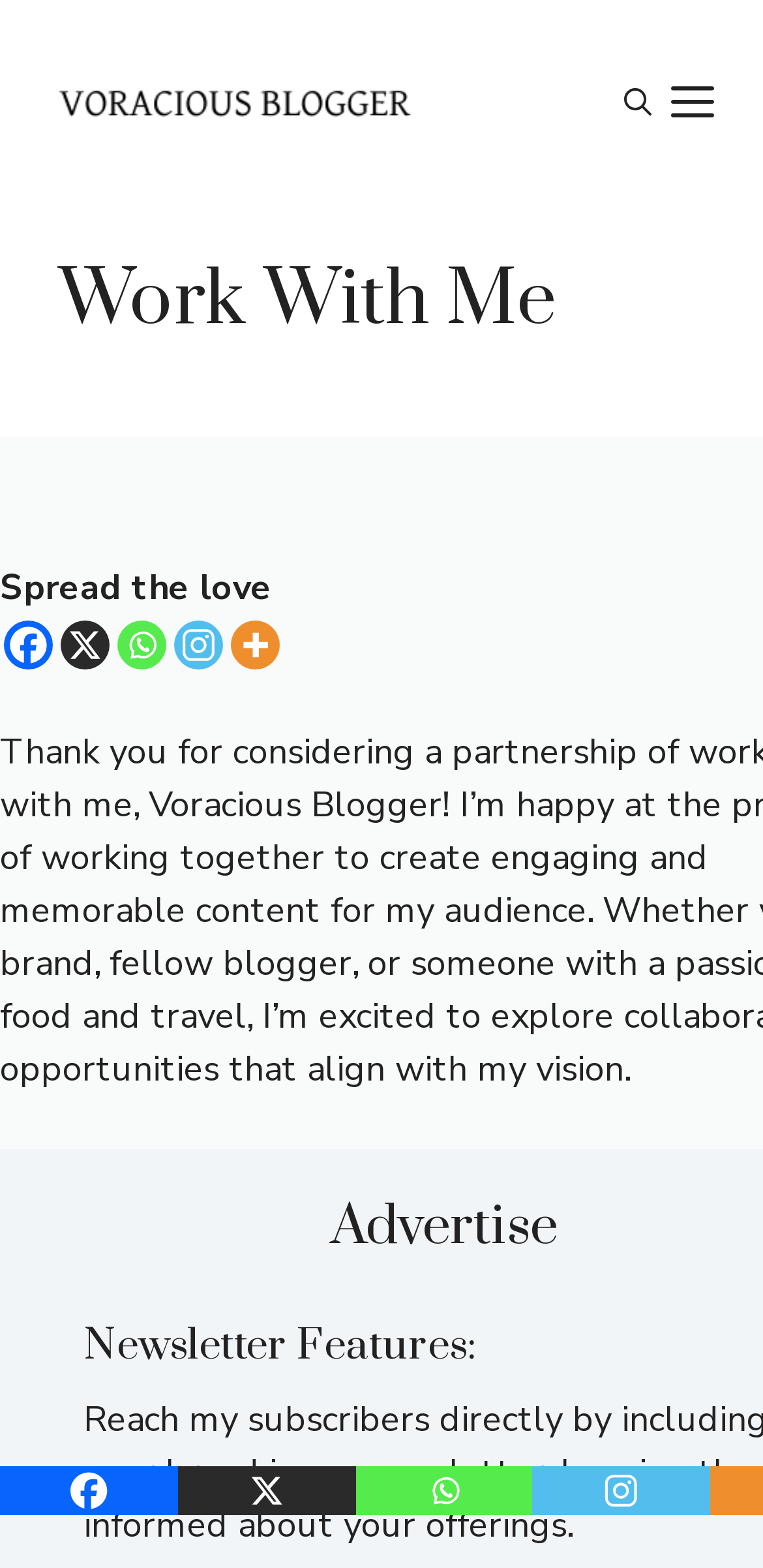What is the feature mentioned in the newsletter section?
Give a thorough and detailed response to the question.

In the newsletter section, there is a heading element that says 'Newsletter Features:', indicating that this section is related to features of the newsletter.